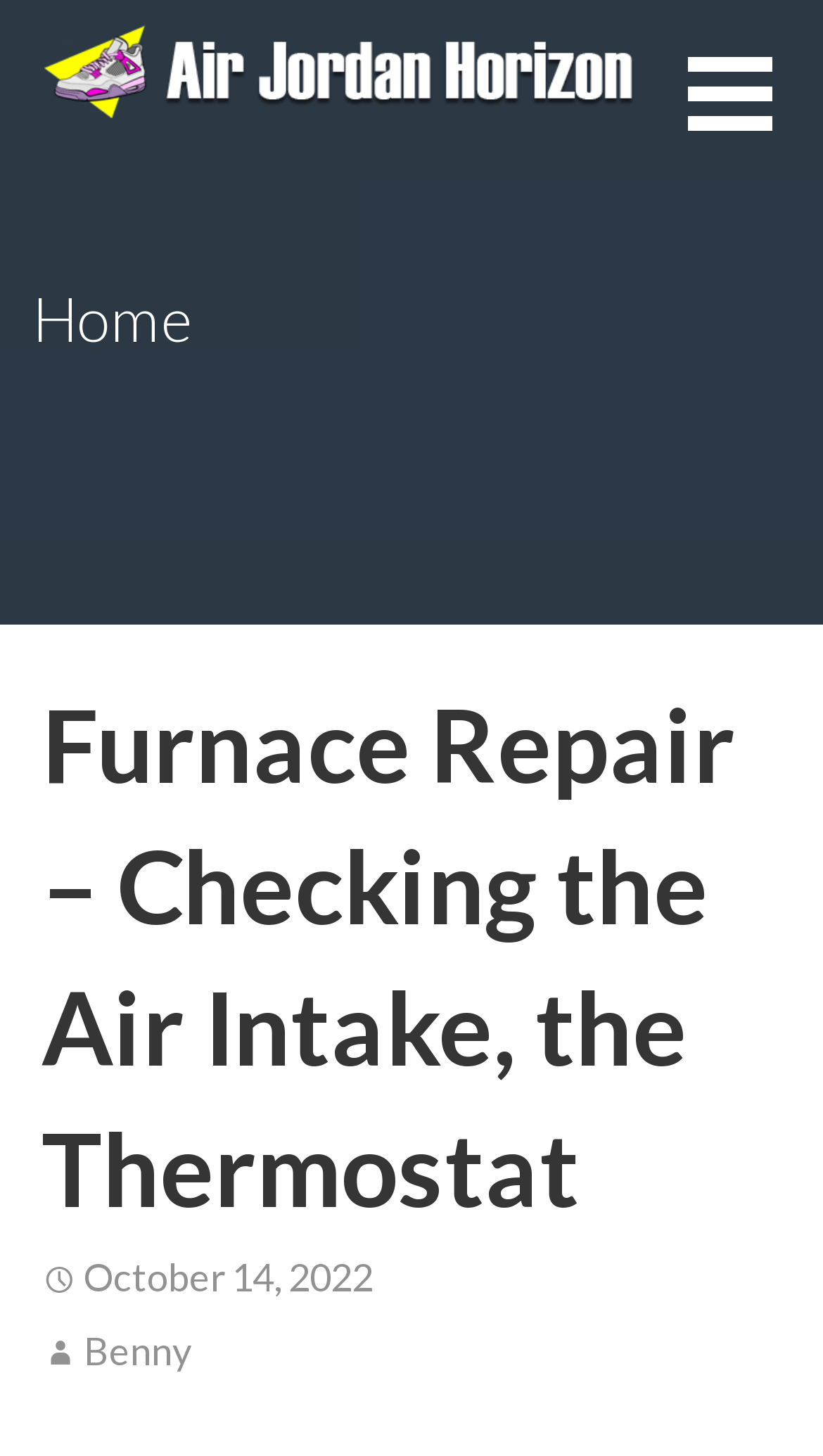Articulate a detailed summary of the webpage's content and design.

The webpage is about furnace repair, specifically checking the air intake and thermostat. At the top-left corner, there is a "Skip to content" link. Below it, there is a prominent link and image combination with the text "Air Jordan Horizon", which takes up a significant portion of the top section of the page.

On the top-right side, there is a "Home" heading. Next to it, there is a button with a header that contains the main title of the webpage, "Furnace Repair – Checking the Air Intake, the Thermostat". Below the title, there is a date "October 14, 2022" and a link to the author "Benny".